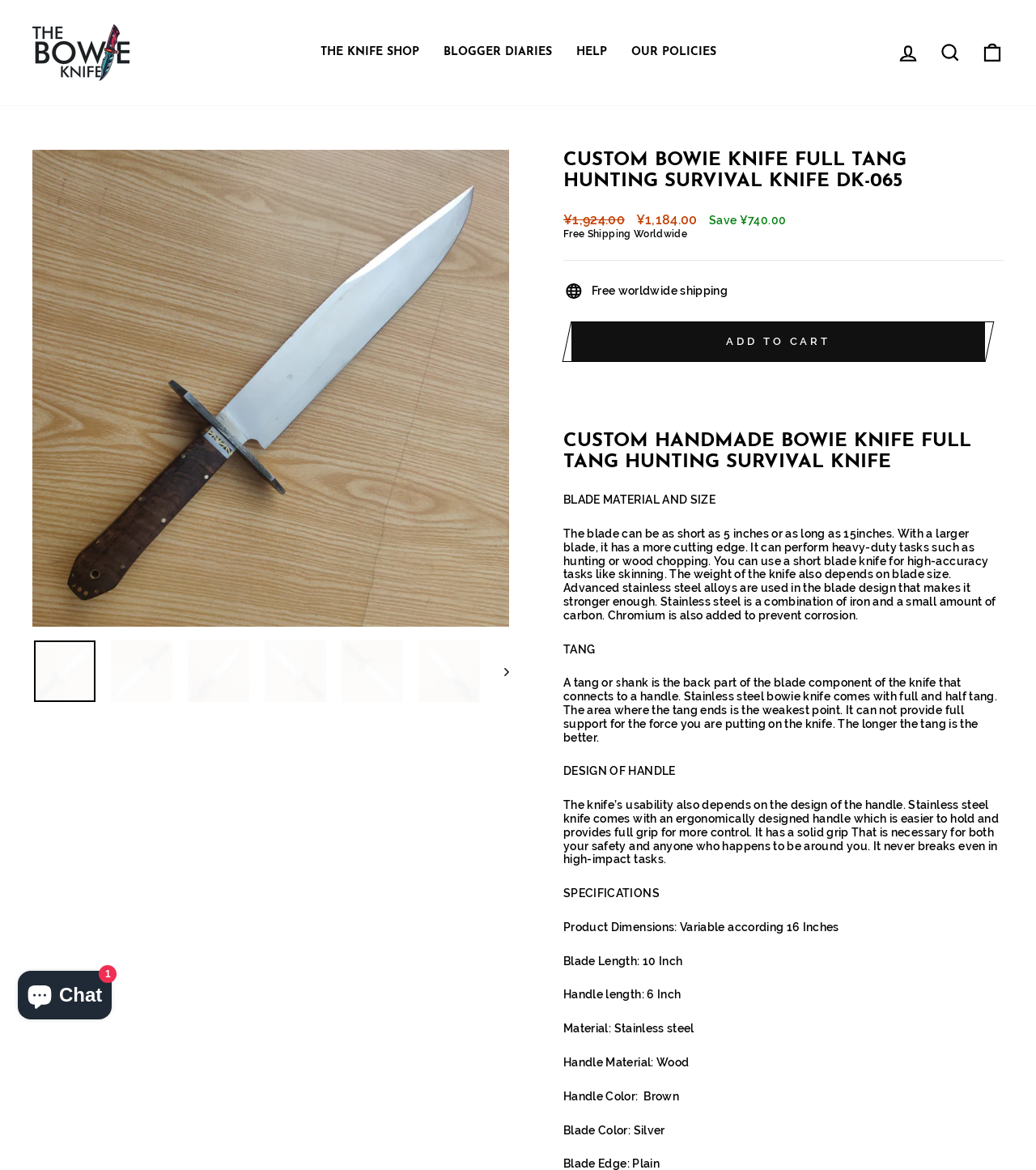Examine the image and give a thorough answer to the following question:
What is the purpose of a full tang in a knife?

The answer can be found in the section where the design of the knife is described. A full tang is the back part of the blade component of the knife that connects to a handle, and it provides full support for the force you are putting on the knife, making it stronger.